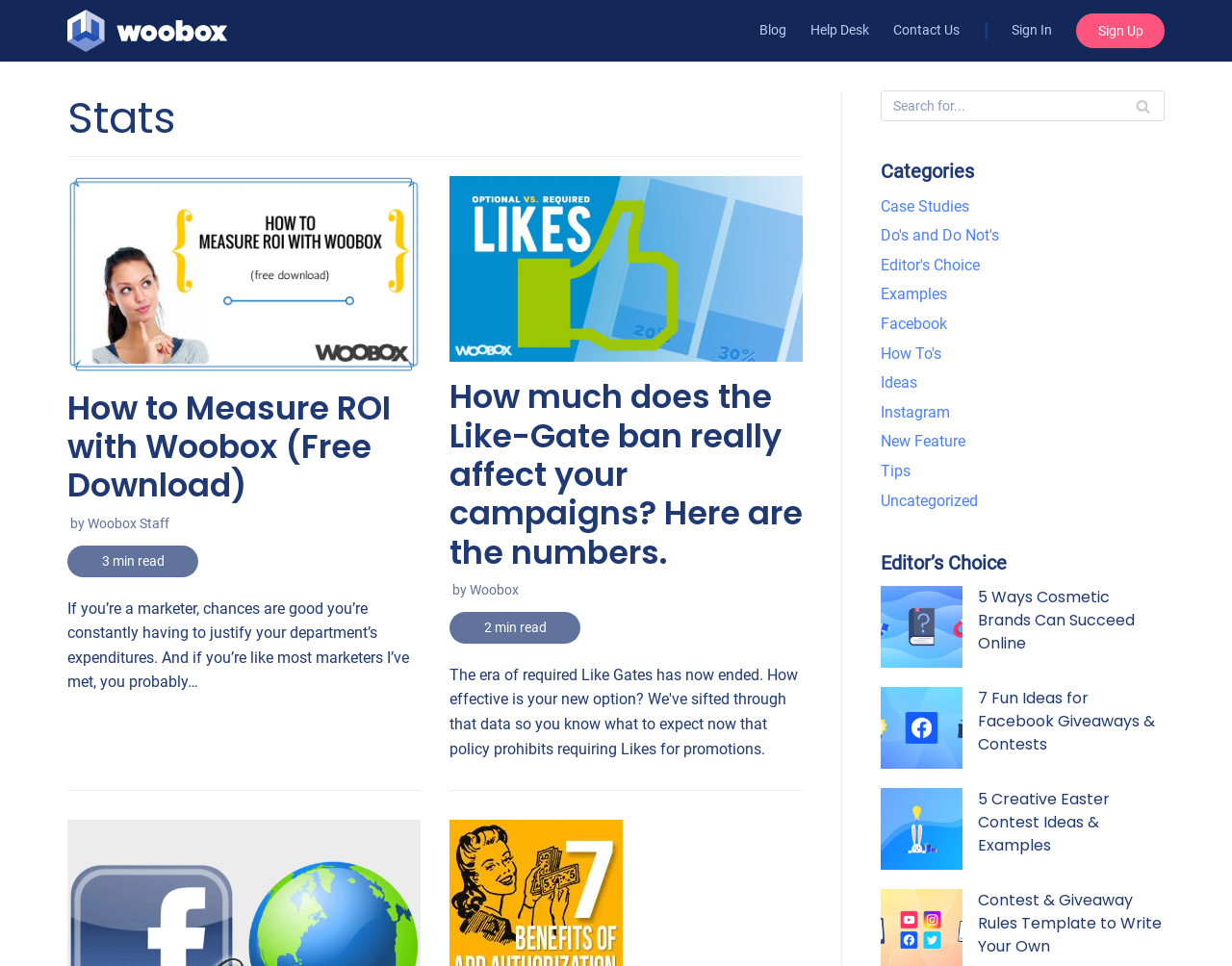Please identify the bounding box coordinates of the clickable area that will fulfill the following instruction: "Sign up for an account". The coordinates should be in the format of four float numbers between 0 and 1, i.e., [left, top, right, bottom].

[0.891, 0.019, 0.928, 0.044]